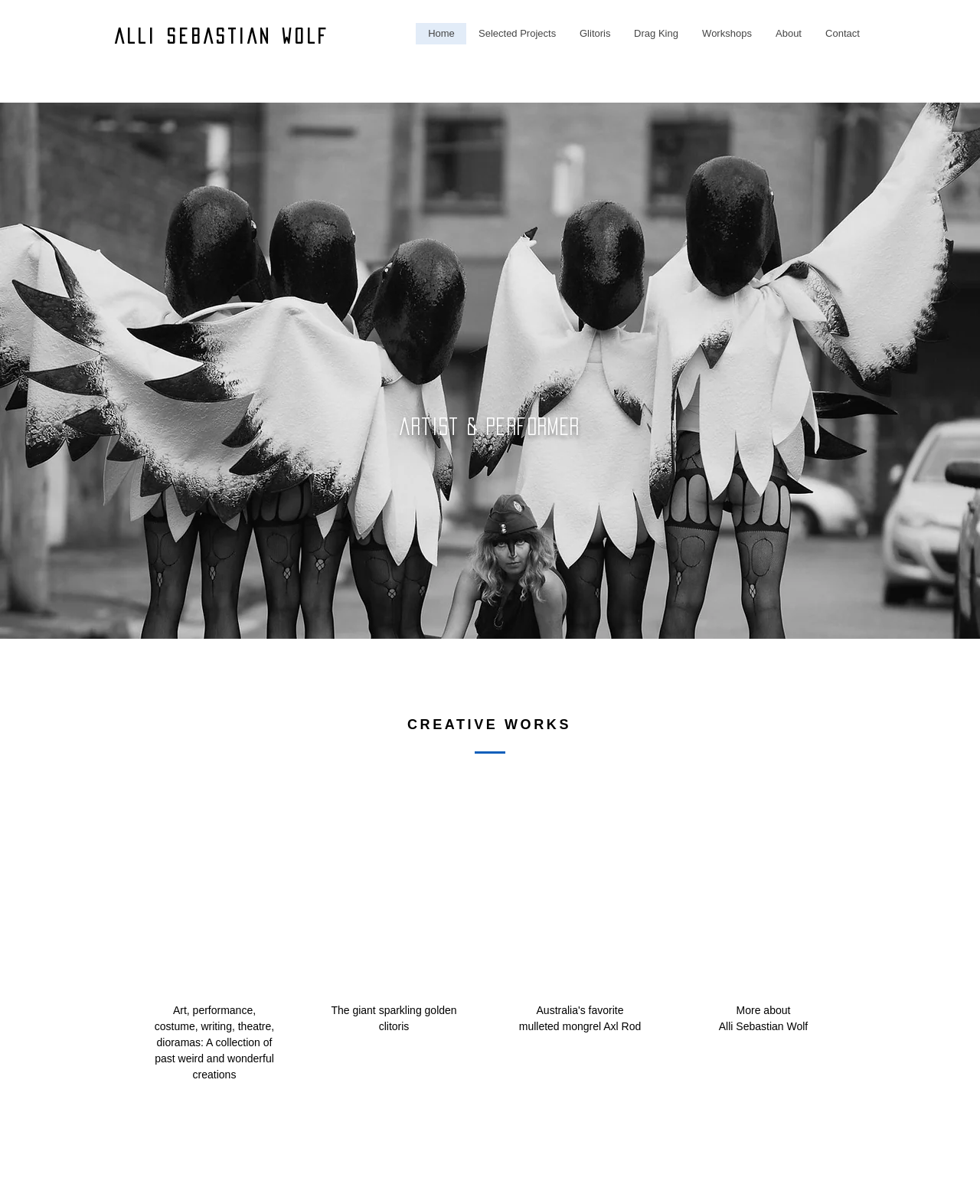Refer to the image and provide an in-depth answer to the question: 
What is the name of the artist?

The name of the artist can be found in the headings 'Alli', 'Sebastian', and 'Wolf' which are placed vertically on the webpage, indicating that they are part of the same name. Additionally, the full name 'Alli Sebastian Wolf' is mentioned in the text 'More about Alli Sebastian Wolf'.